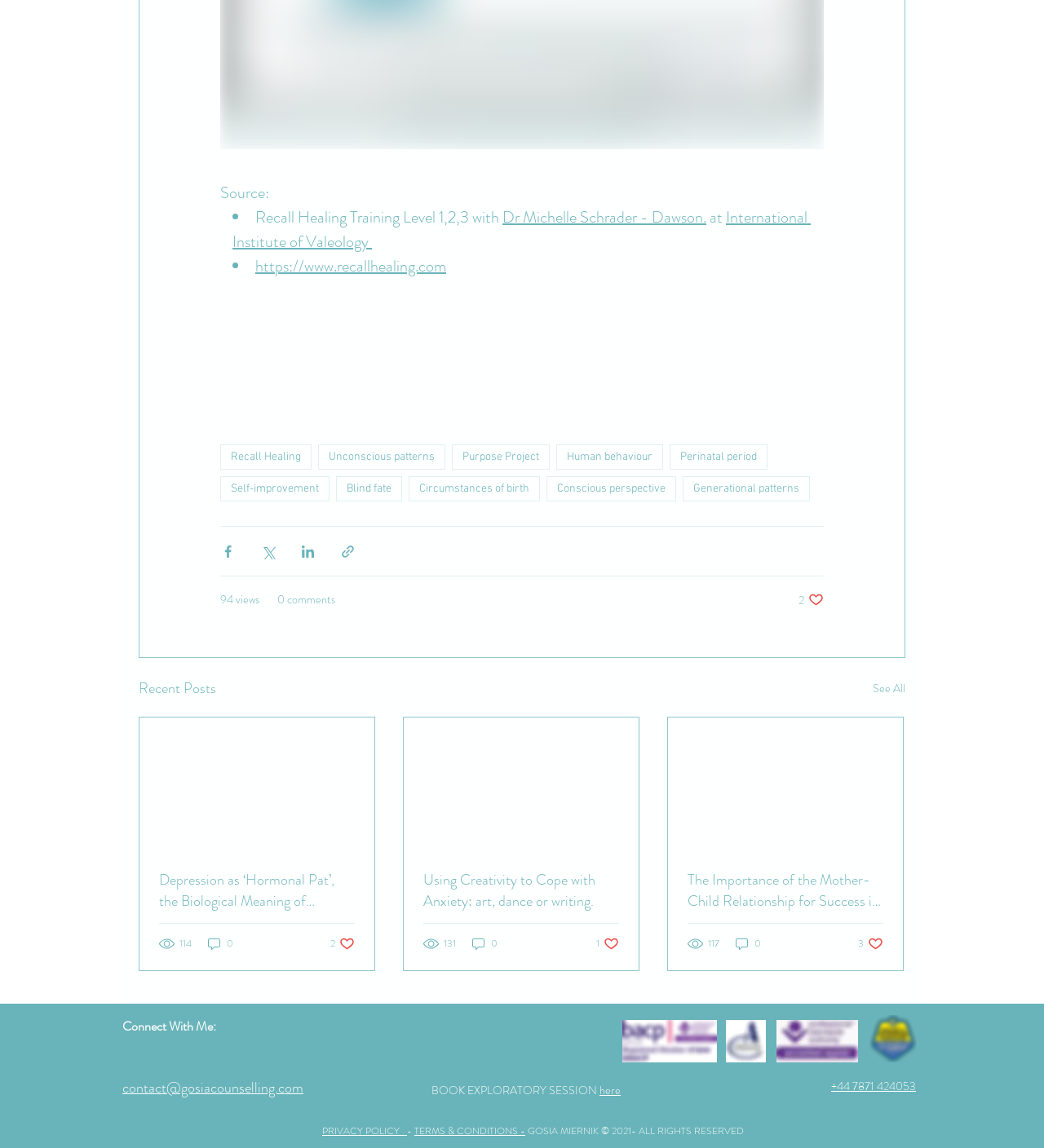How many social media links are listed under 'Connect With Me:'?
Make sure to answer the question with a detailed and comprehensive explanation.

I counted the number of social media links listed under the 'Connect With Me:' section, and there are three links: Facebook, and two other links with hashtags.